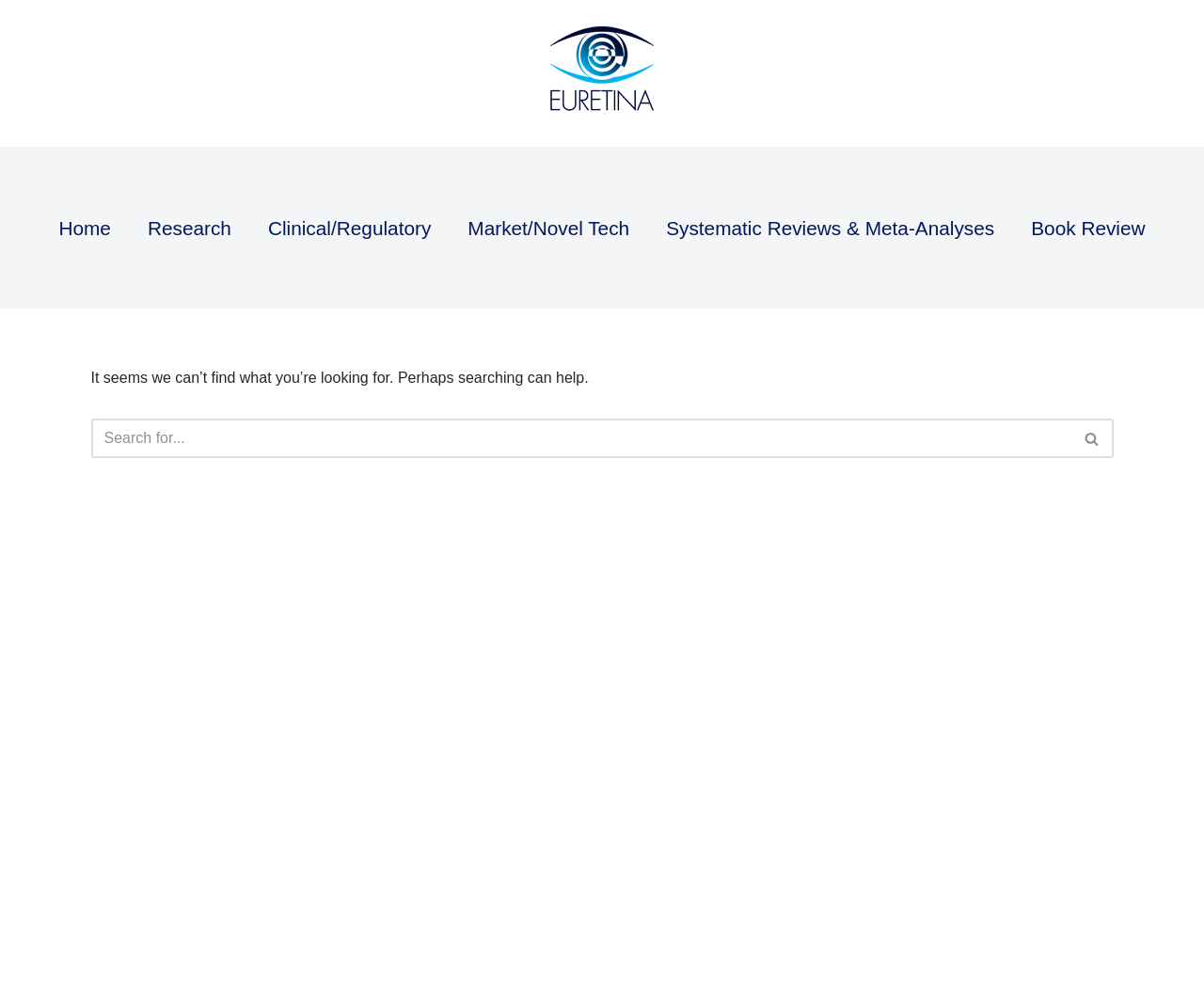What is the name of the website?
Using the image as a reference, answer the question in detail.

The name of the website can be found in the link element with the text 'Euretina Brief' at the top of the page.